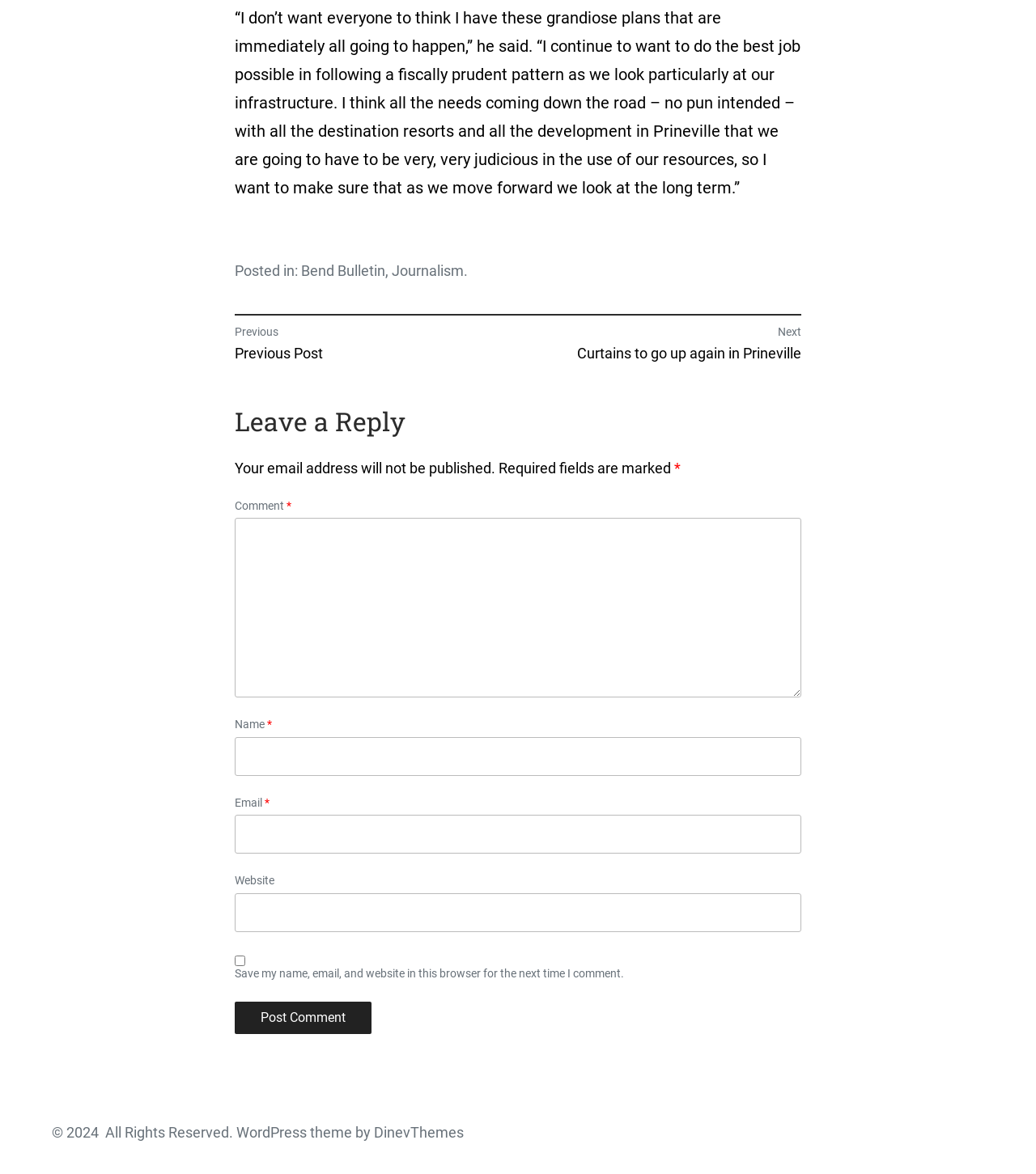Provide the bounding box coordinates of the HTML element this sentence describes: "DinevThemes". The bounding box coordinates consist of four float numbers between 0 and 1, i.e., [left, top, right, bottom].

[0.358, 0.957, 0.448, 0.972]